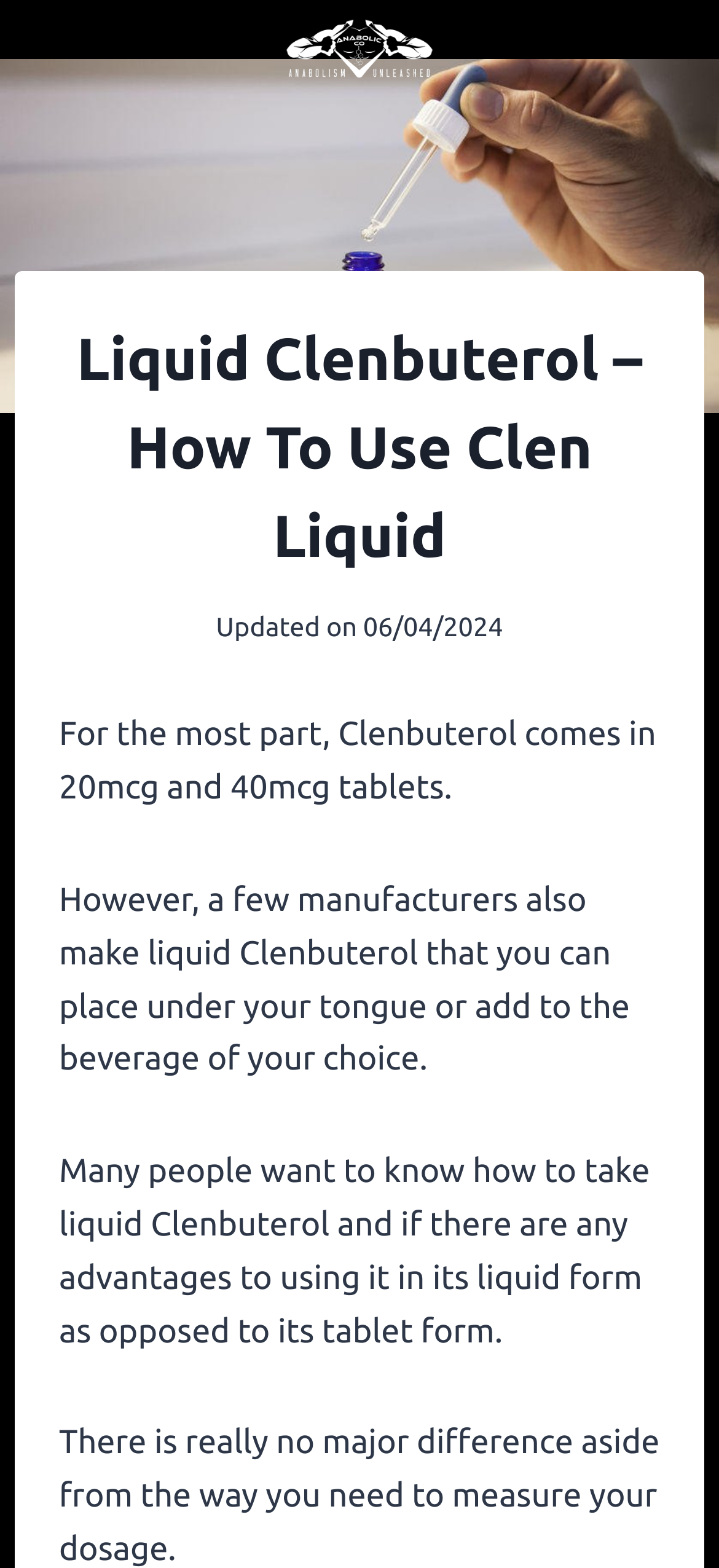Determine the bounding box coordinates (top-left x, top-left y, bottom-right x, bottom-right y) of the UI element described in the following text: RSU16 Adult Education

None